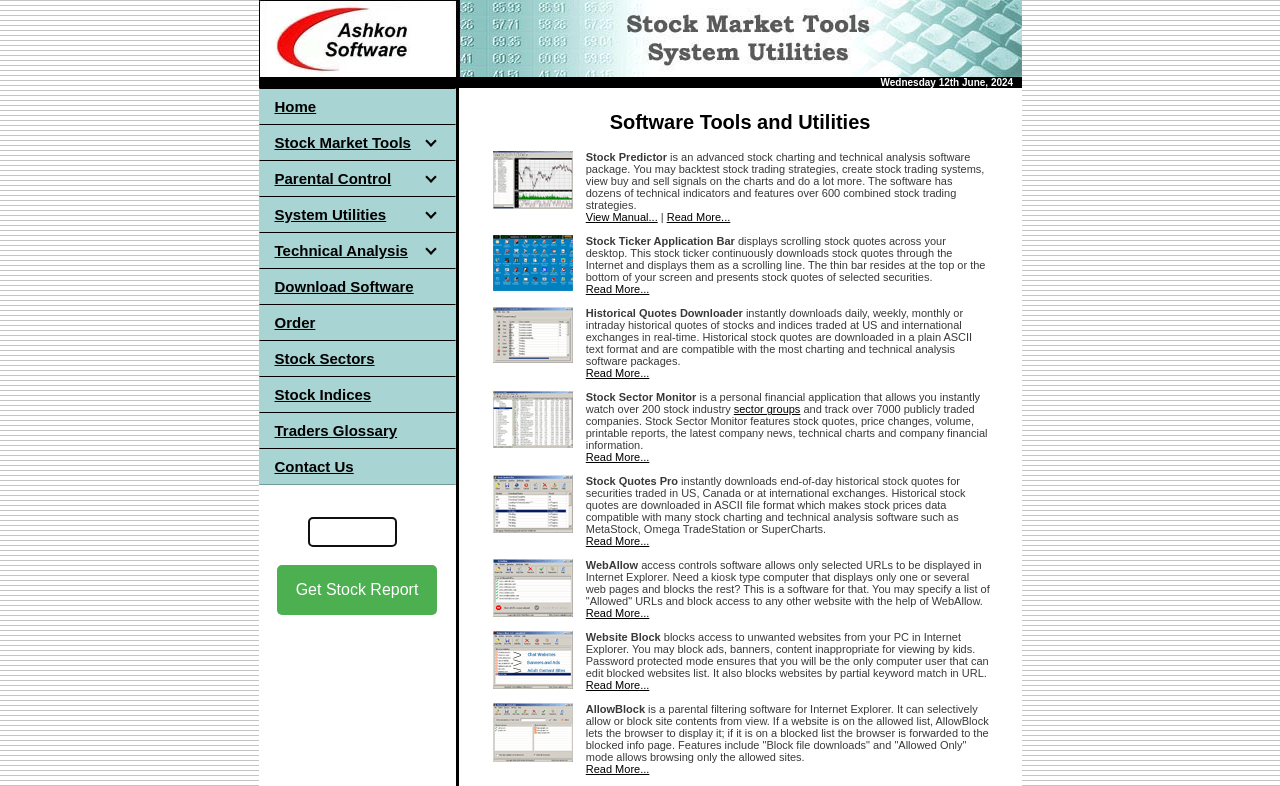Could you provide the bounding box coordinates for the portion of the screen to click to complete this instruction: "Contact us"?

[0.202, 0.57, 0.356, 0.617]